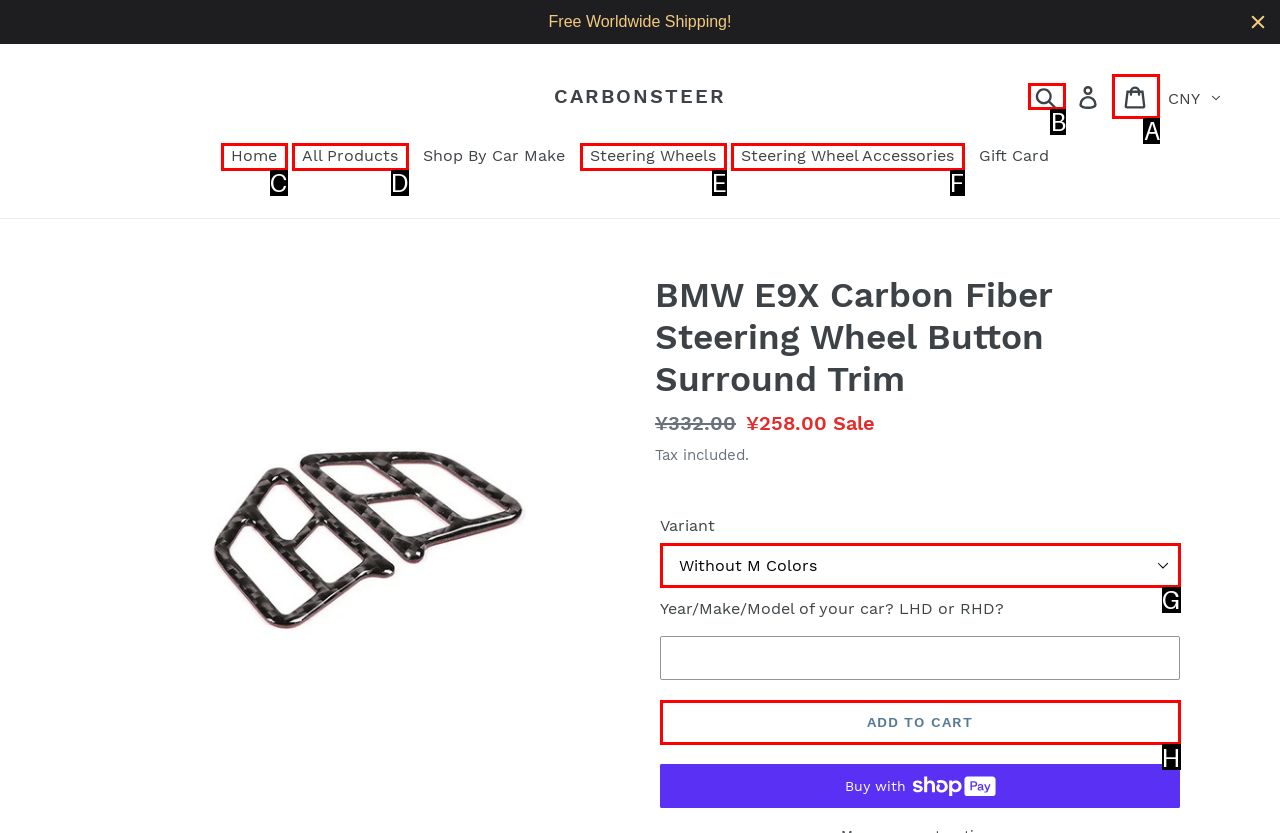Select the appropriate bounding box to fulfill the task: View posts from October 2022 Respond with the corresponding letter from the choices provided.

None